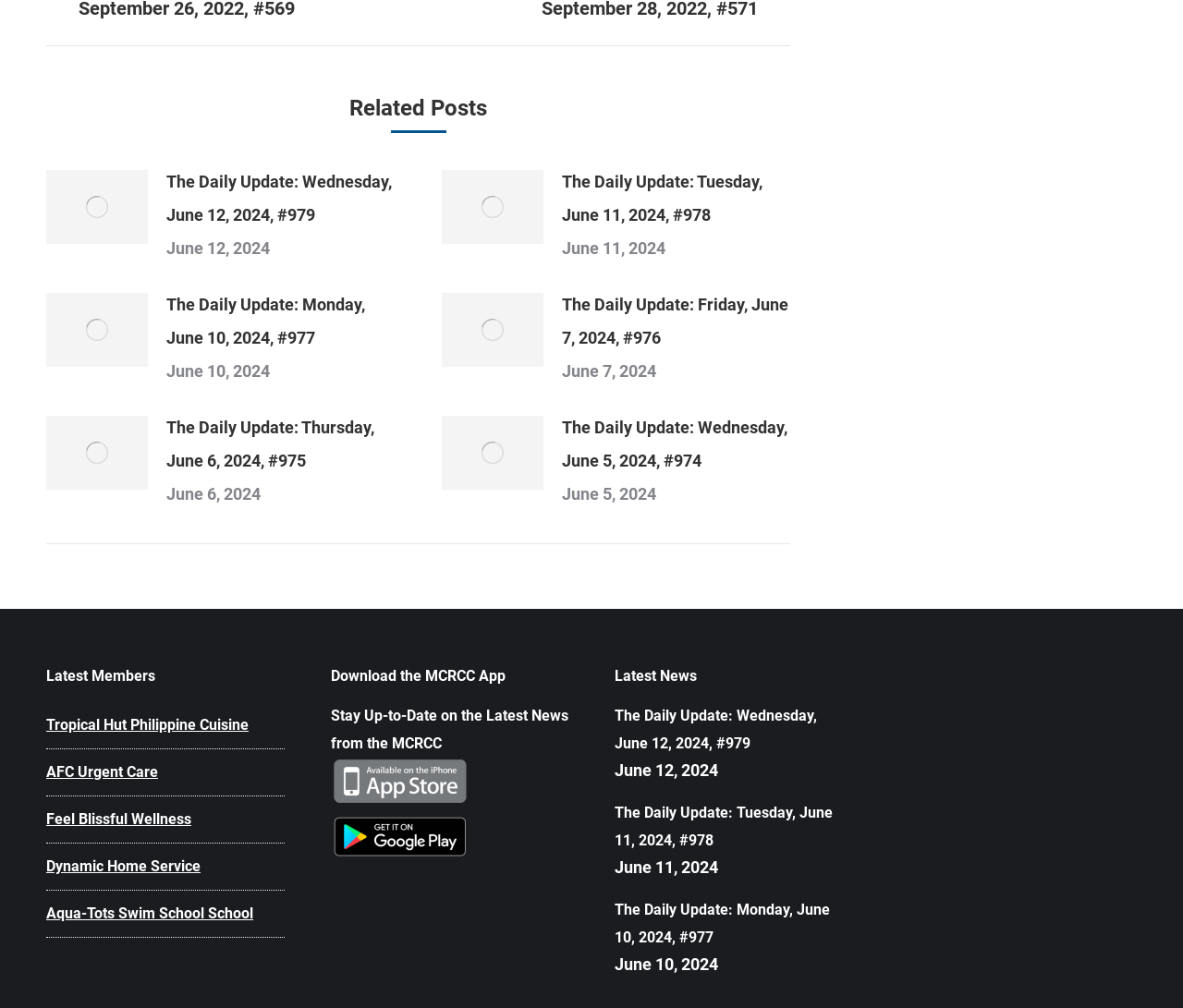Please answer the following question using a single word or phrase: 
How many latest members are listed?

5